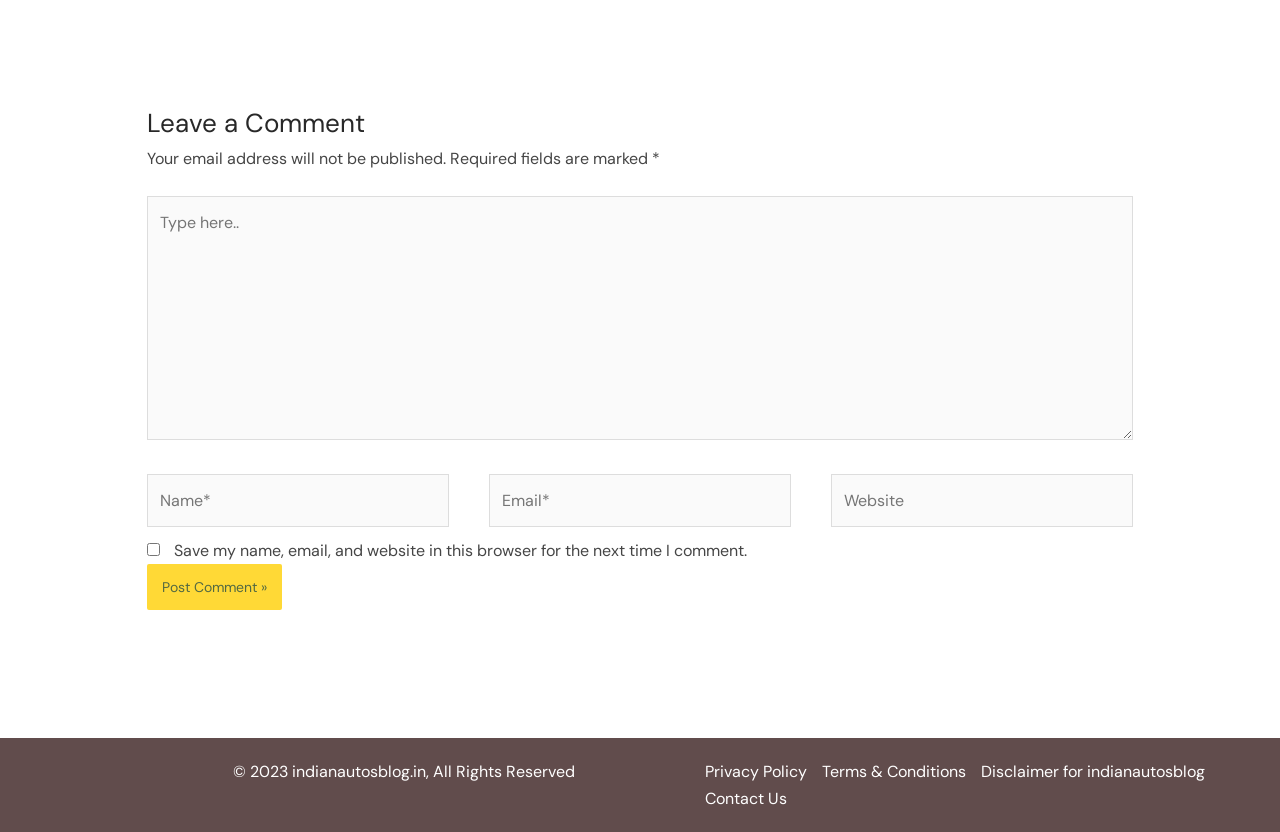How many links are in the site navigation section?
Based on the image, respond with a single word or phrase.

4